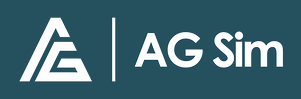What does the stylized 'AG' design symbolize?
Refer to the screenshot and respond with a concise word or phrase.

Innovation and precision